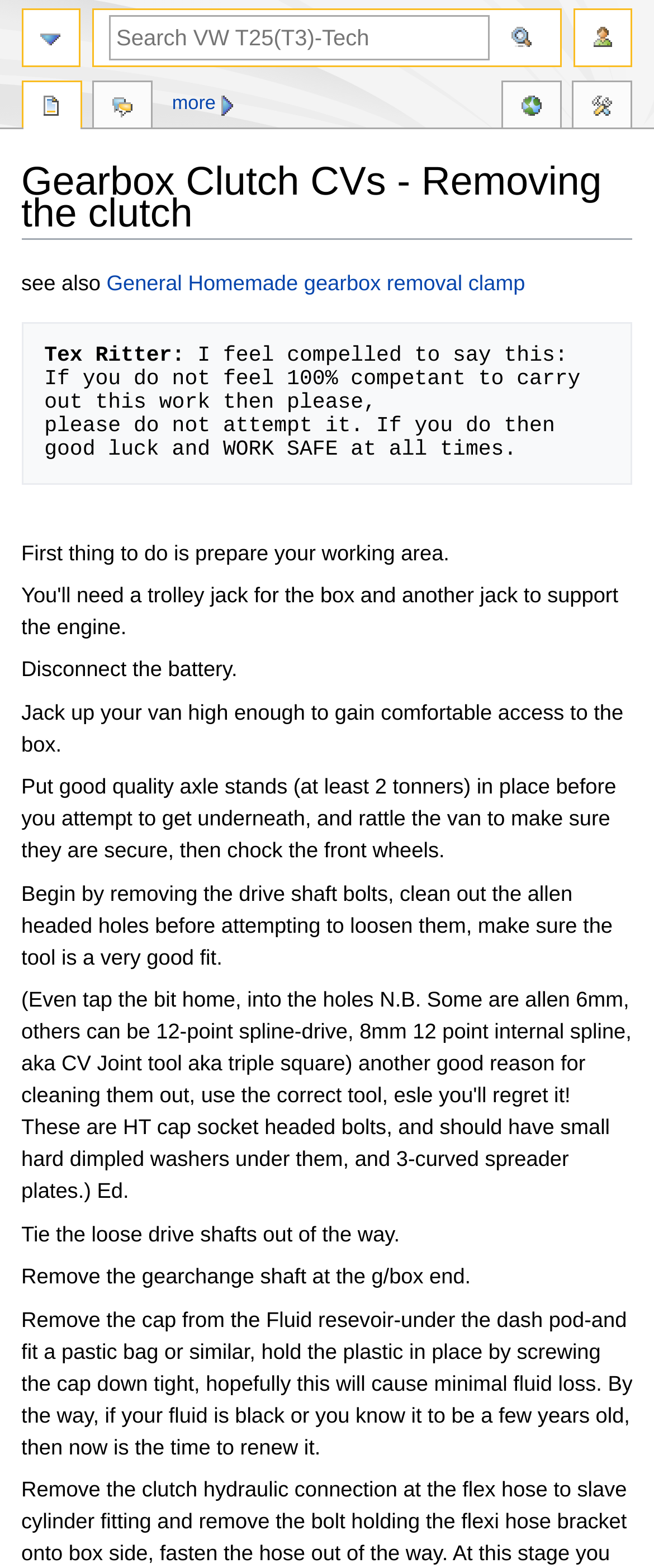Using the image as a reference, answer the following question in as much detail as possible:
What is the purpose of fitting a plastic bag to the fluid reservoir?

The text suggests that fitting a plastic bag or similar to the fluid reservoir under the dash pod is to minimize fluid loss when removing the cap. This is a precautionary measure to prevent excessive fluid spillage.